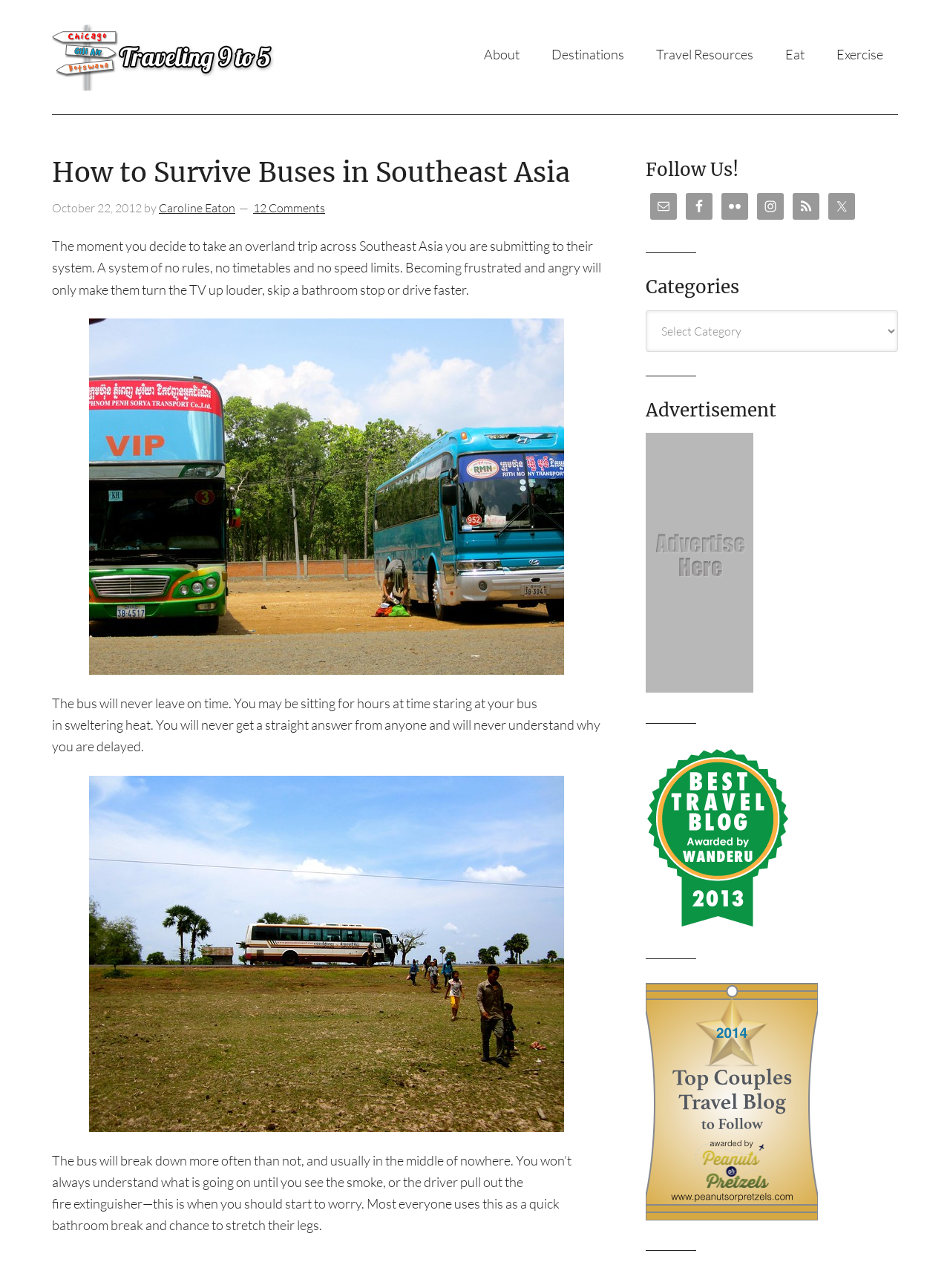How many images are in the article?
Can you provide a detailed and comprehensive answer to the question?

By scanning the article, we can see that there are four images in total, including two images of buses in Cambodia and two other images that are not explicitly described.